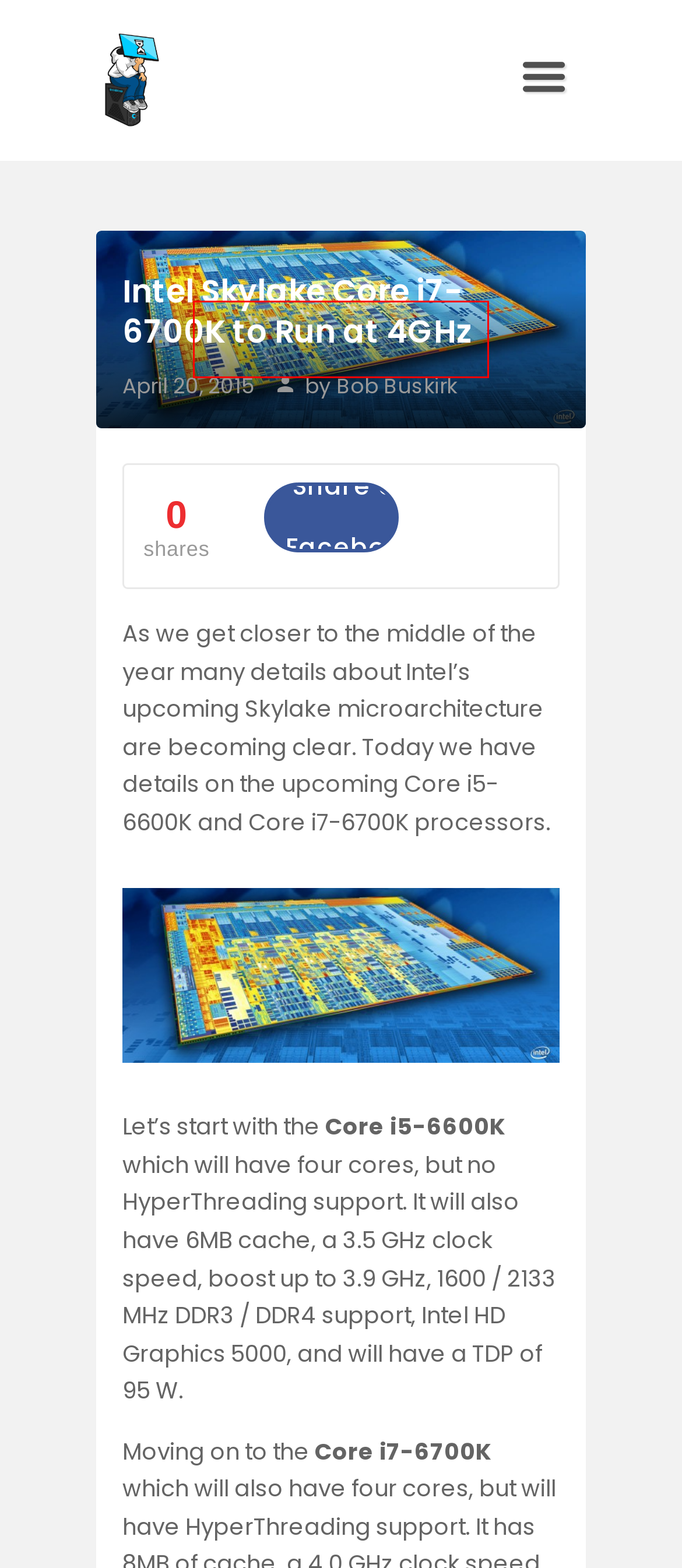You have a screenshot of a webpage with a red bounding box around an element. Select the webpage description that best matches the new webpage after clicking the element within the red bounding box. Here are the descriptions:
A. Bob Buskirk, Author at ThinkComputers.org
B. Contests | ThinkComputers.org
C. Articles | ThinkComputers.org
D. Computer Hardware Reviews - ThinkComputers.org
E. Reviews | ThinkComputers.org
F. Computex 2024 Archives | ThinkComputers.org
G. All News | ThinkComputers.org
H. Podcast | ThinkComputers.org

E